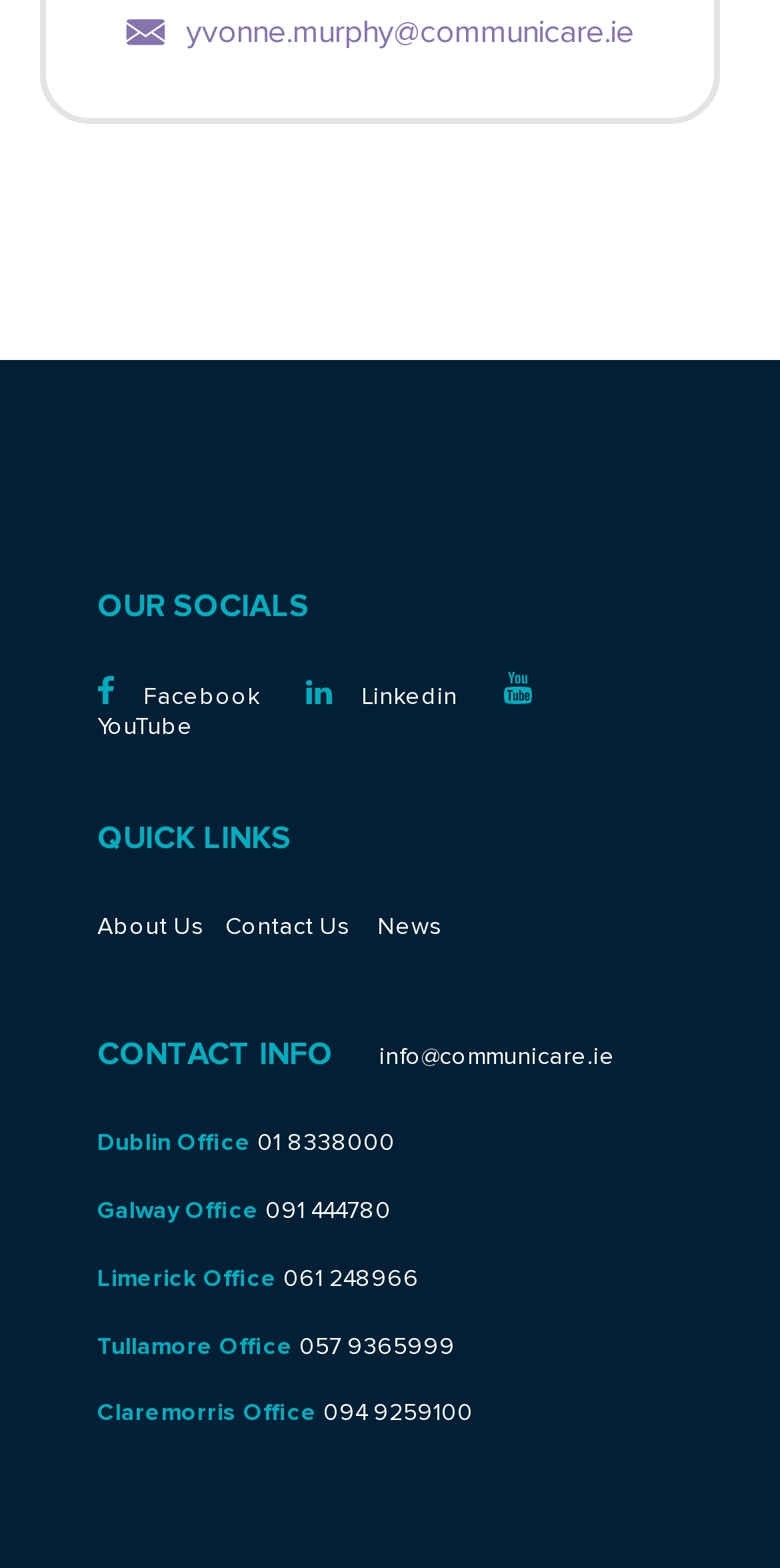Utilize the details in the image to thoroughly answer the following question: What is the email address for general inquiries?

The webpage has a 'CONTACT INFO' section which lists the email address 'info@communicare.ie' for general inquiries.